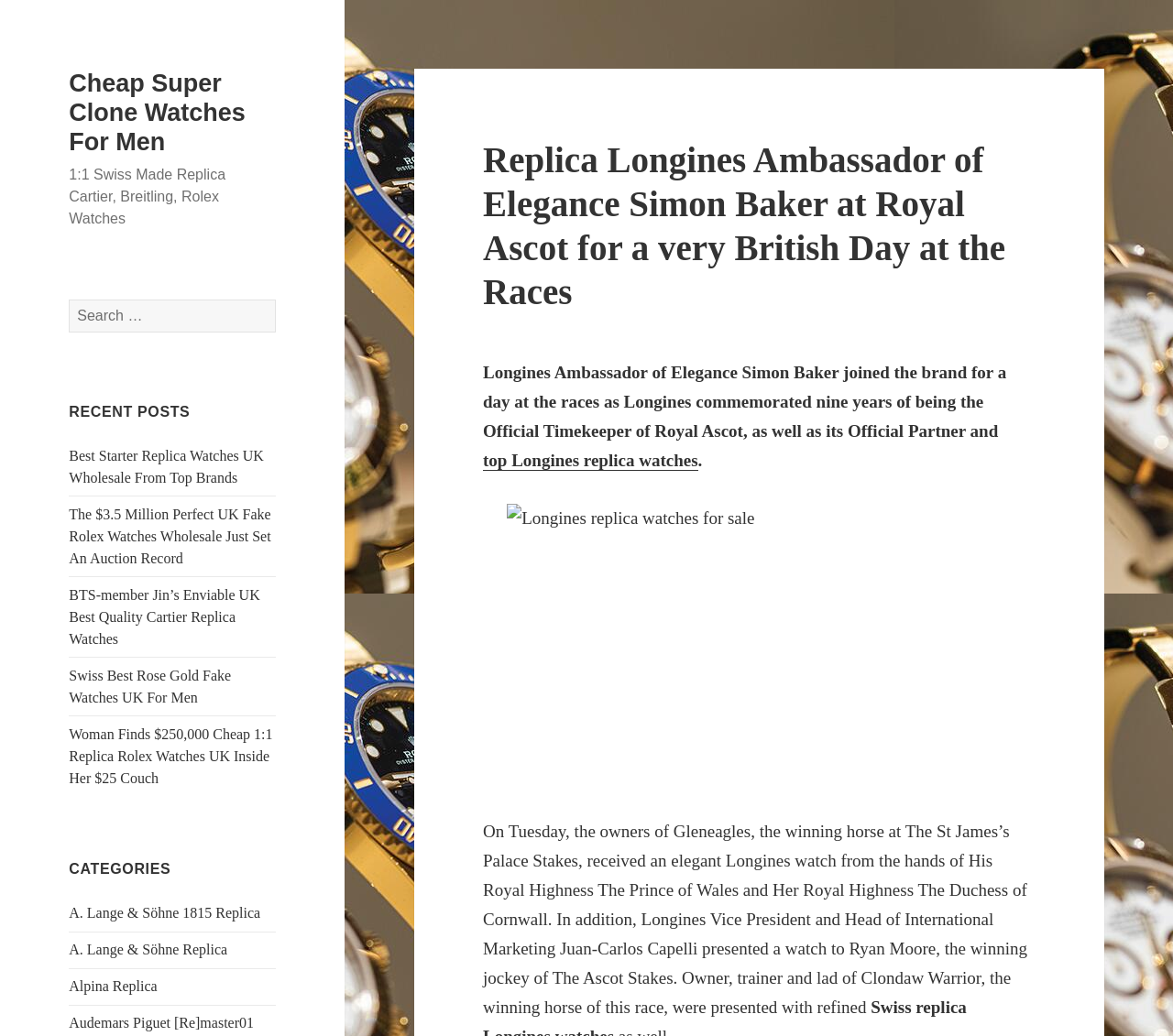Please identify the bounding box coordinates of the region to click in order to complete the given instruction: "Search for a keyword". The coordinates should be four float numbers between 0 and 1, i.e., [left, top, right, bottom].

[0.059, 0.289, 0.235, 0.321]